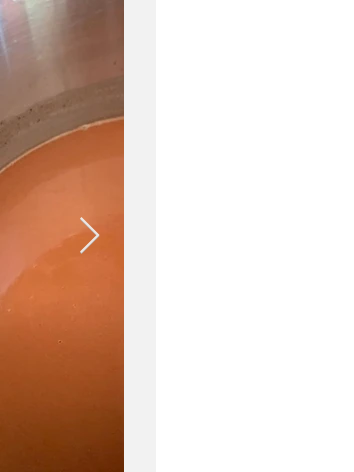What is the purpose of the cacao ceremony?
Provide an in-depth answer to the question, covering all aspects.

The caption states that the cacao ceremony is 'perfect for those looking to enhance their connection to self and community through this ancient practice', implying that the ceremony is intended to foster personal growth and community bonding.